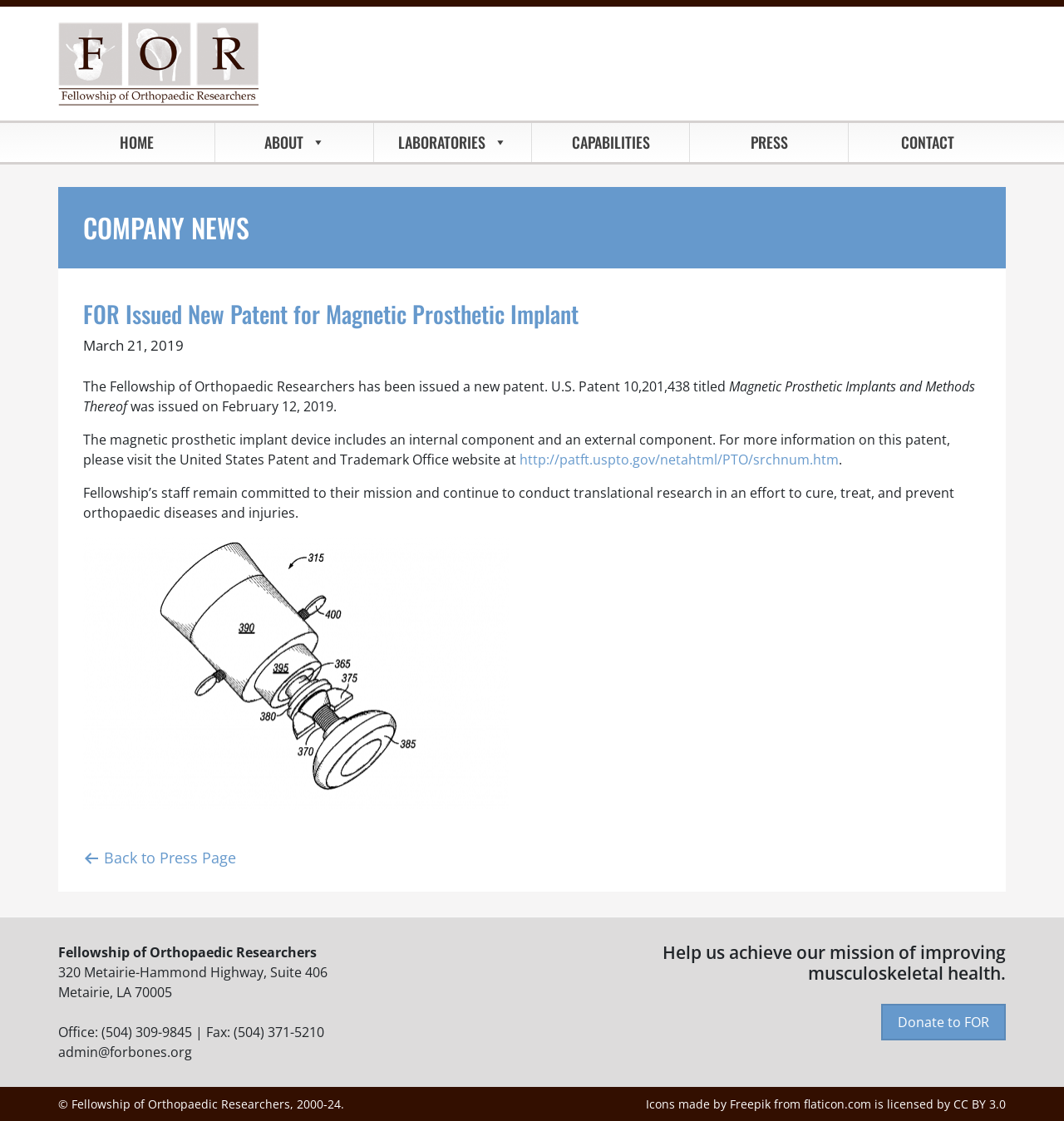What is the purpose of the magnetic prosthetic implant device?
Using the image, respond with a single word or phrase.

Not specified